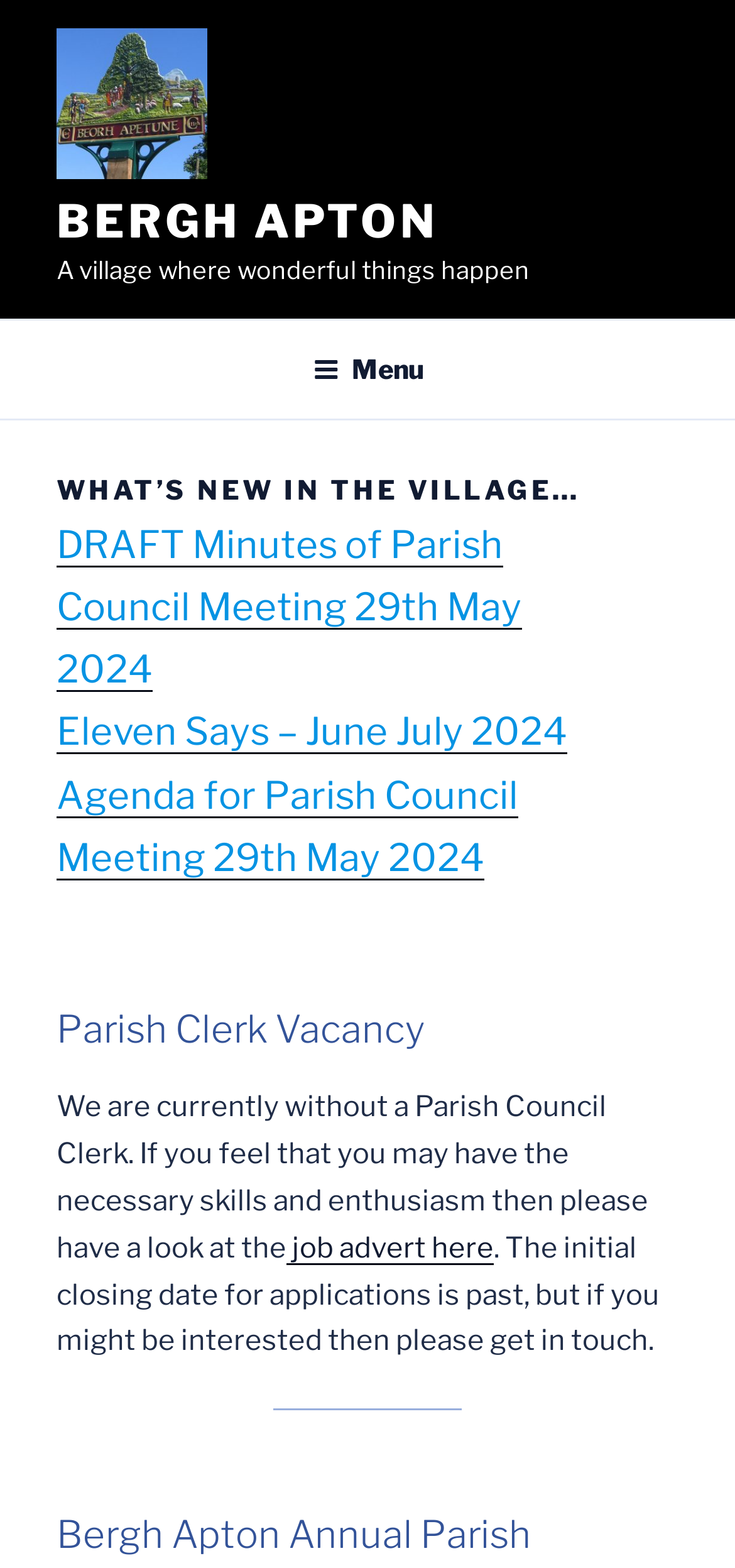Provide the bounding box coordinates, formatted as (top-left x, top-left y, bottom-right x, bottom-right y), with all values being floating point numbers between 0 and 1. Identify the bounding box of the UI element that matches the description: parent_node: BERGH APTON

[0.077, 0.018, 0.321, 0.124]